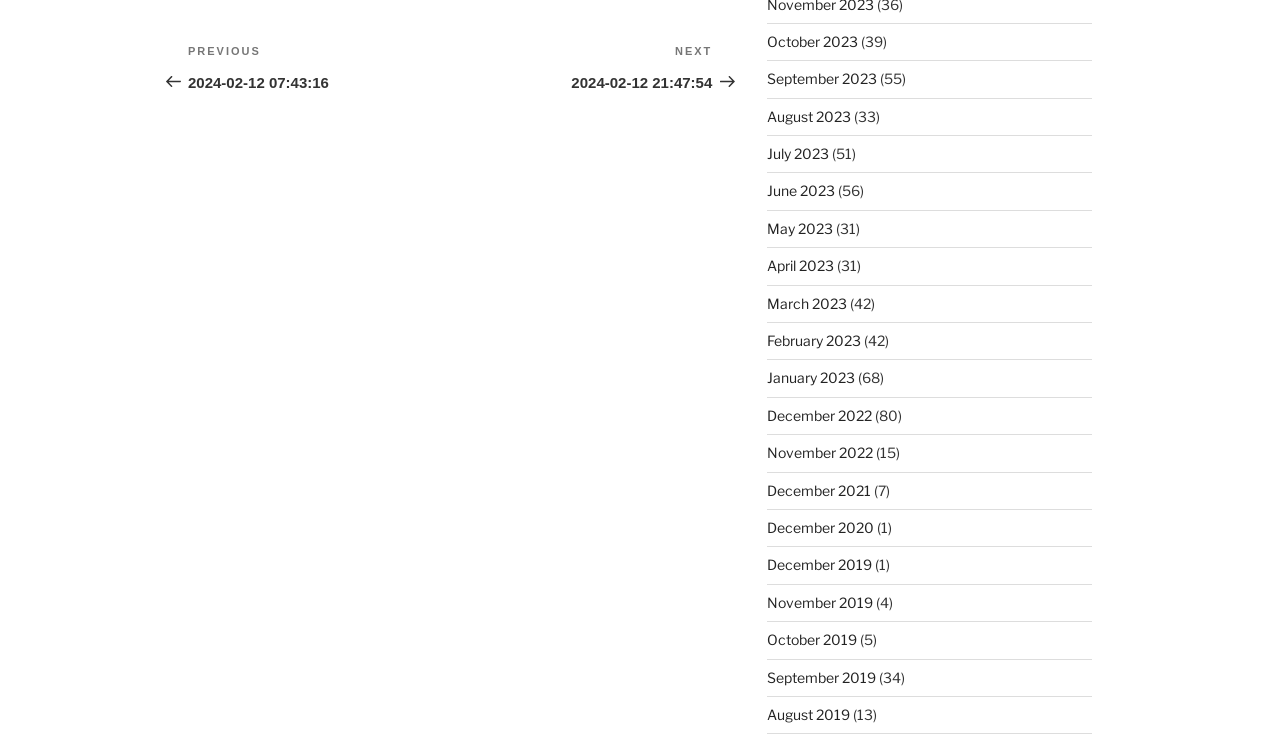Using the format (top-left x, top-left y, bottom-right x, bottom-right y), and given the element description, identify the bounding box coordinates within the screenshot: June 2023

[0.599, 0.247, 0.652, 0.27]